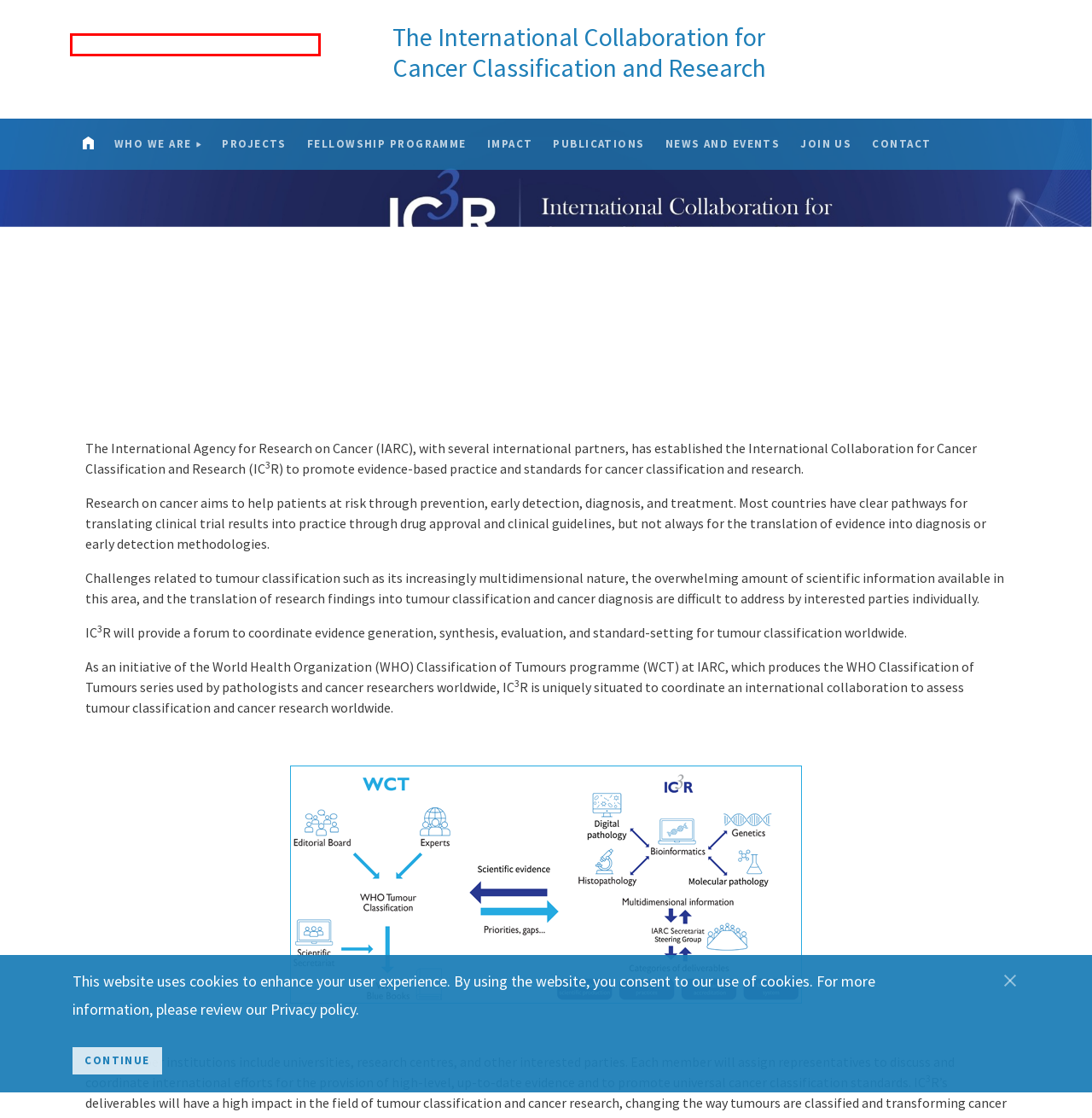Given a screenshot of a webpage with a red bounding box around a UI element, please identify the most appropriate webpage description that matches the new webpage after you click on the element. Here are the candidates:
A. Privacy policy – IARC
B. IC3R: Publications
C. IC3R: Fellowship programme
D. IARC – INTERNATIONAL AGENCY FOR RESEARCH ON CANCER
E. IC3R: News and events
F. IC3R: Join us
G. IC3R: Who we are
H. IC3R: Impact

D